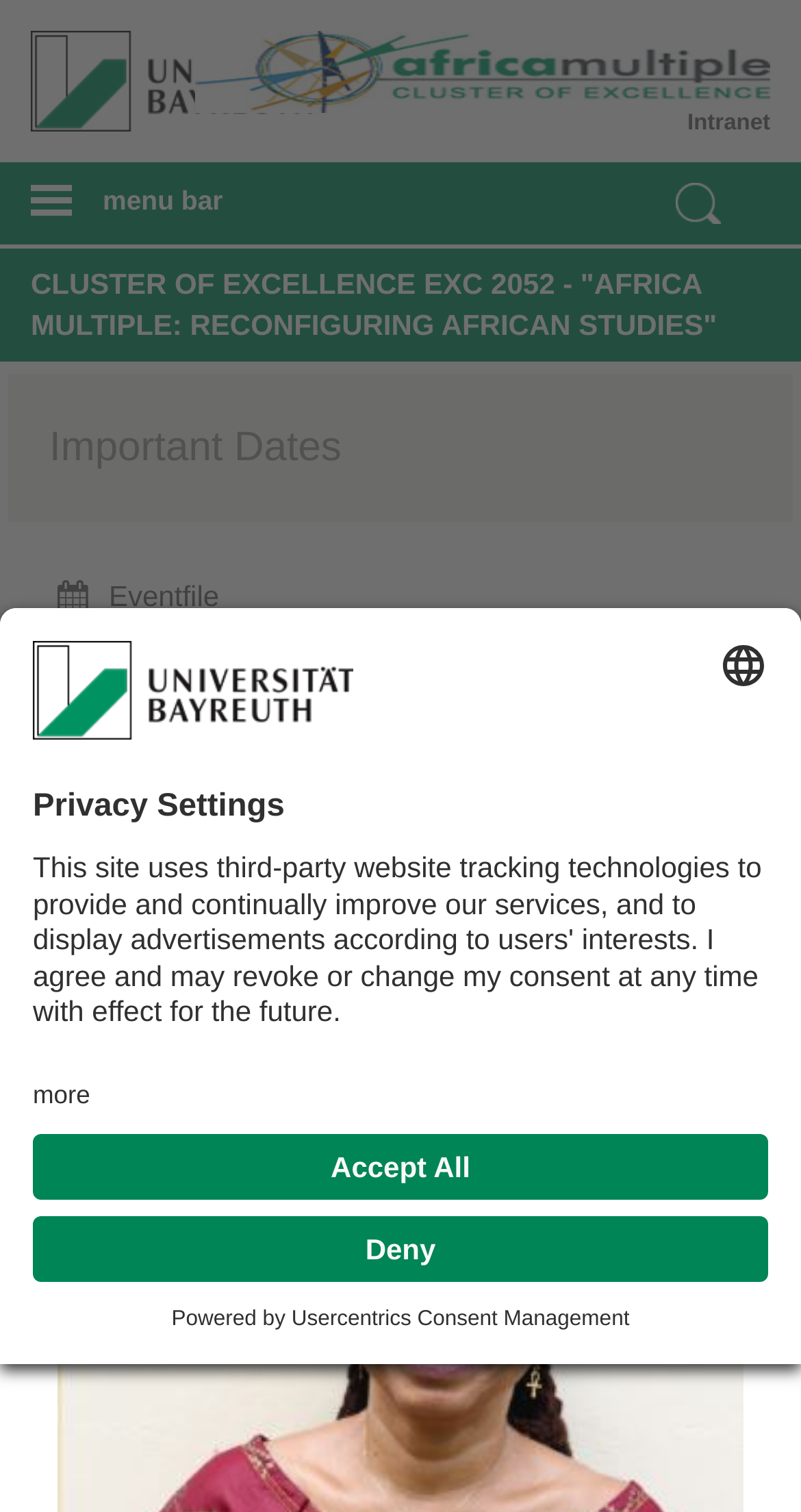Can you find the bounding box coordinates for the element that needs to be clicked to execute this instruction: "Search for something"? The coordinates should be given as four float numbers between 0 and 1, i.e., [left, top, right, bottom].

[0.844, 0.121, 0.9, 0.148]